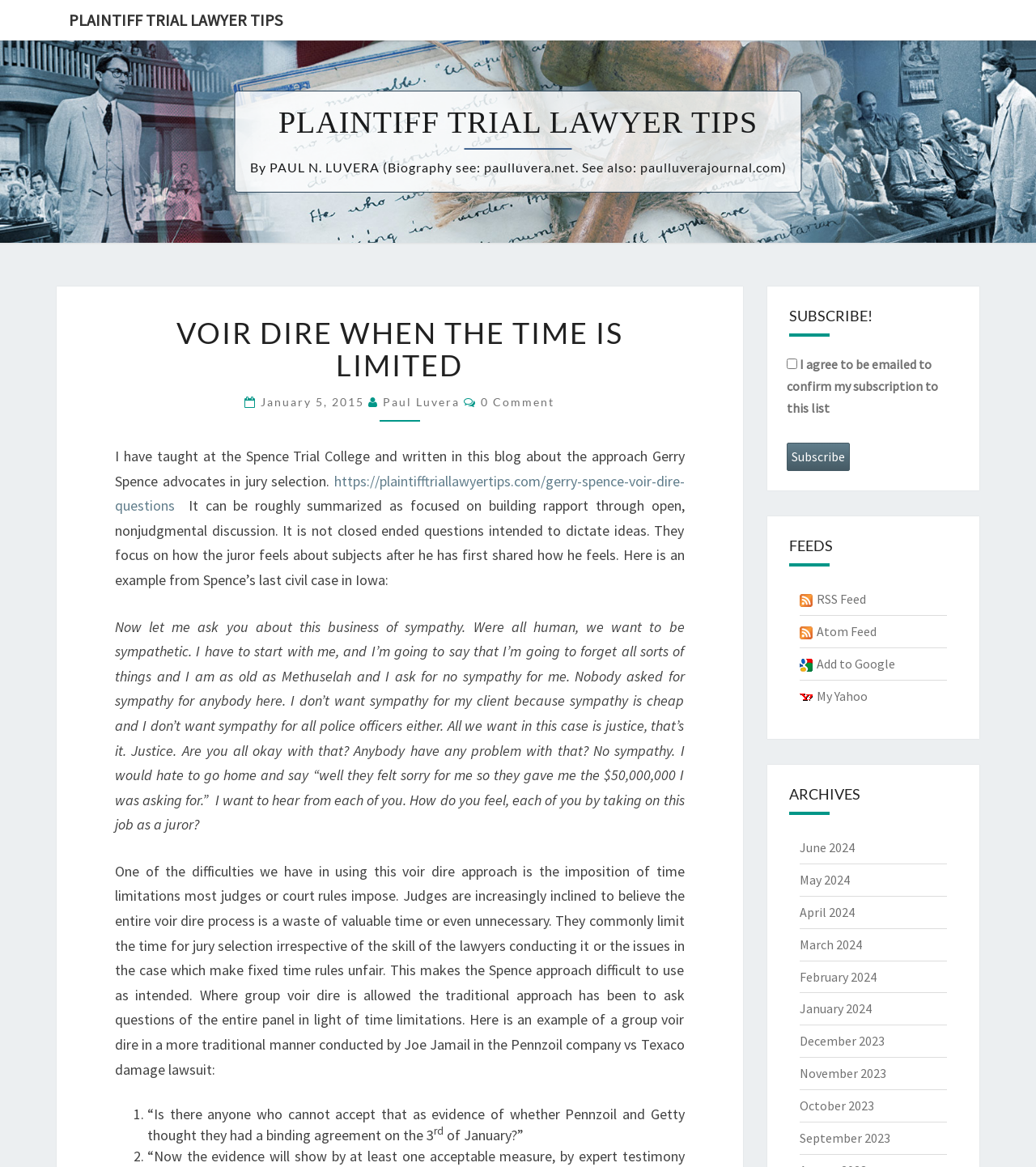Identify and extract the main heading from the webpage.

PLAINTIFF TRIAL LAWYER TIPS